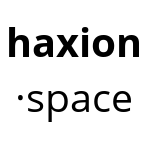Reply to the question with a single word or phrase:
What is the location of the Haxion community?

Middletown, New Jersey